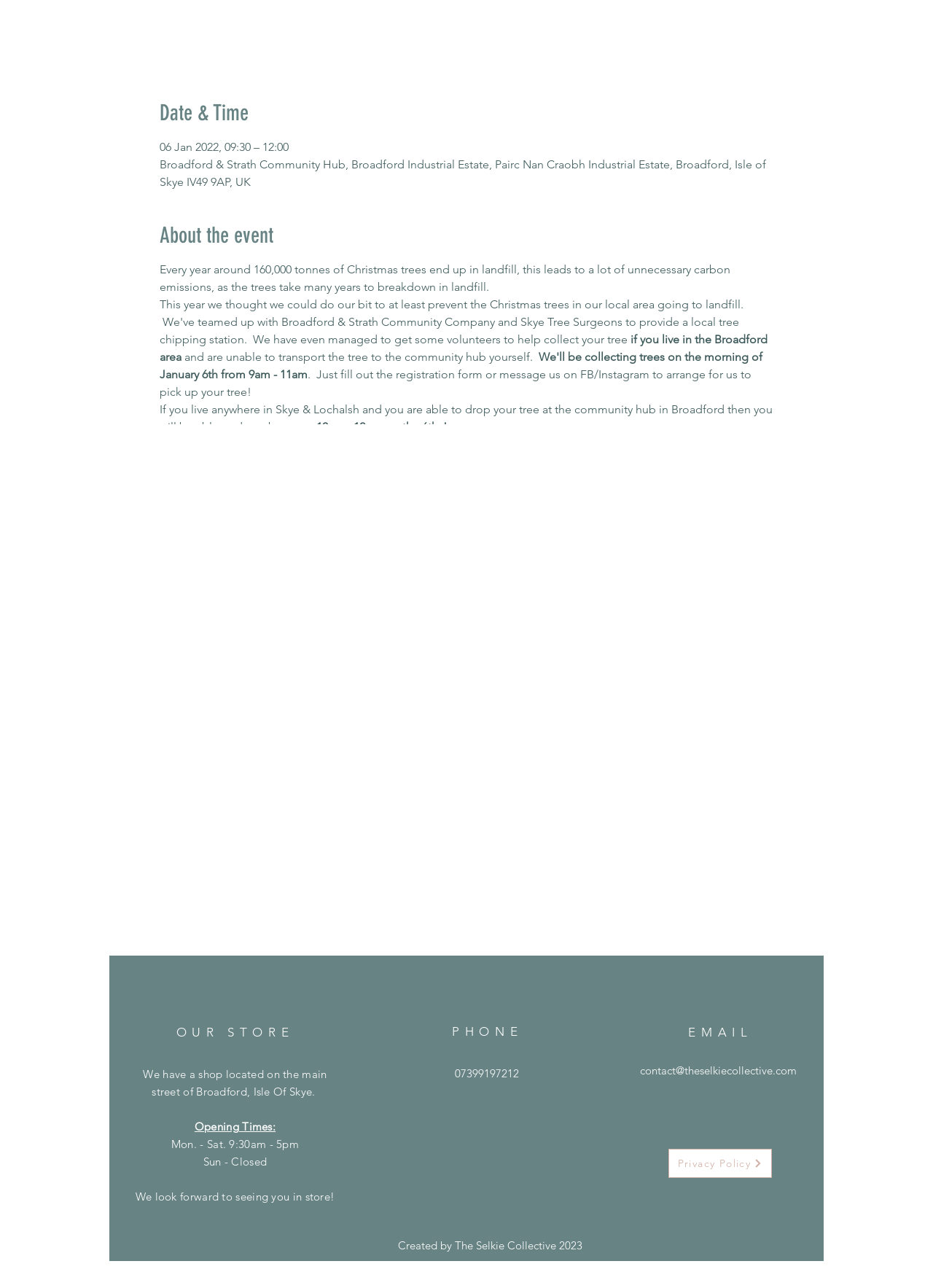Provide the bounding box coordinates of the HTML element this sentence describes: "contact@theselkiecollective.com". The bounding box coordinates consist of four float numbers between 0 and 1, i.e., [left, top, right, bottom].

[0.686, 0.826, 0.854, 0.837]